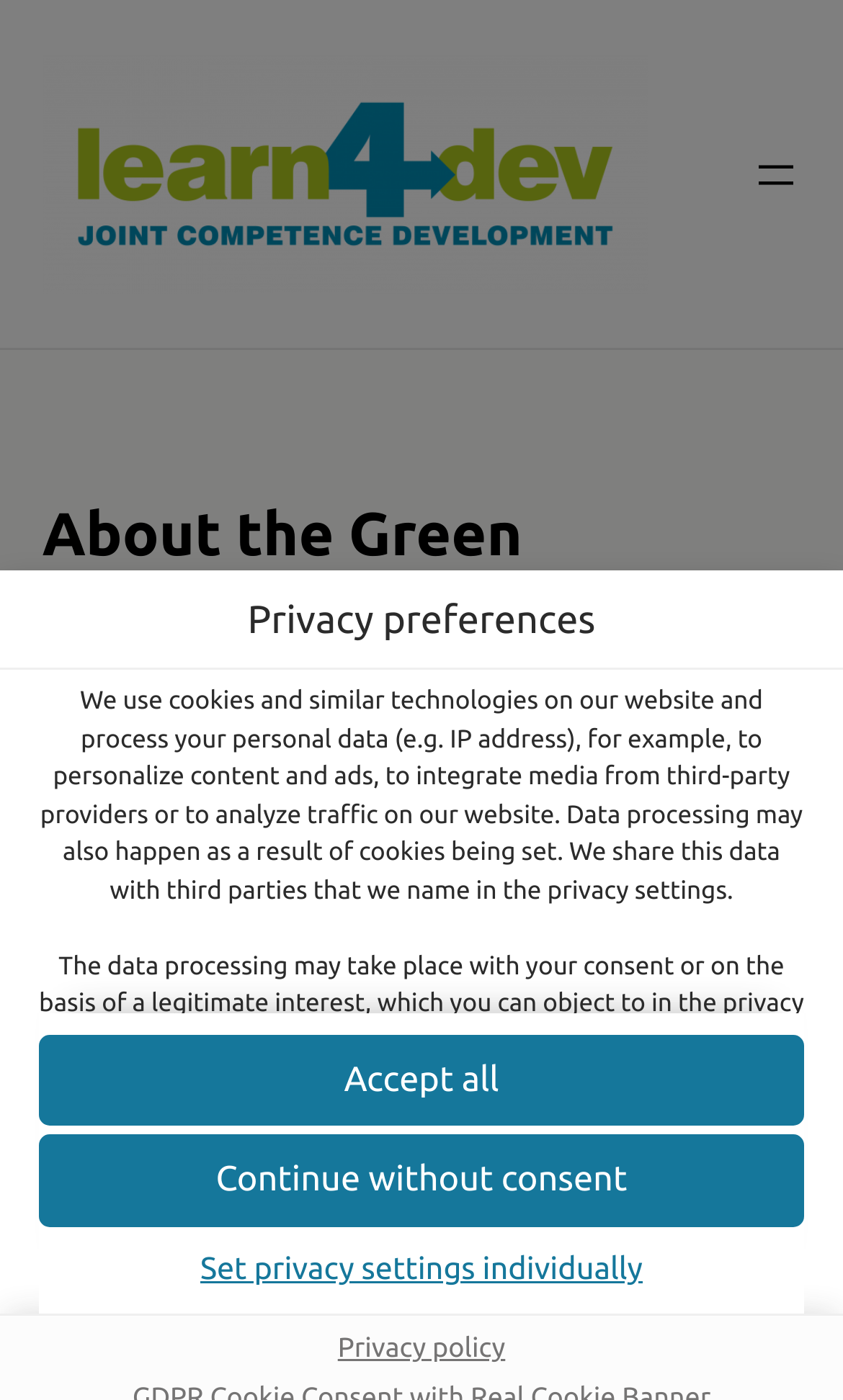What is the age limit for consenting to this service?
Offer a detailed and full explanation in response to the question.

According to the StaticText element, 'You are under 16 years old? Unfortunately, you are not permitted to consent to this service to view this content.', it is clear that the age limit for consenting to this service is 16 years old.